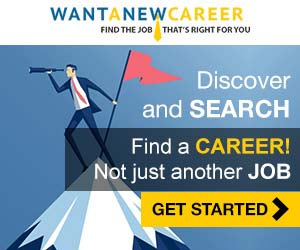What is the distinction emphasized in the advertisement?
Please use the image to deliver a detailed and complete answer.

The advertisement emphasizes the distinction between finding a career, rather than just another job, inviting users to 'DISCOVER and SEARCH' for a meaningful employment opportunity.